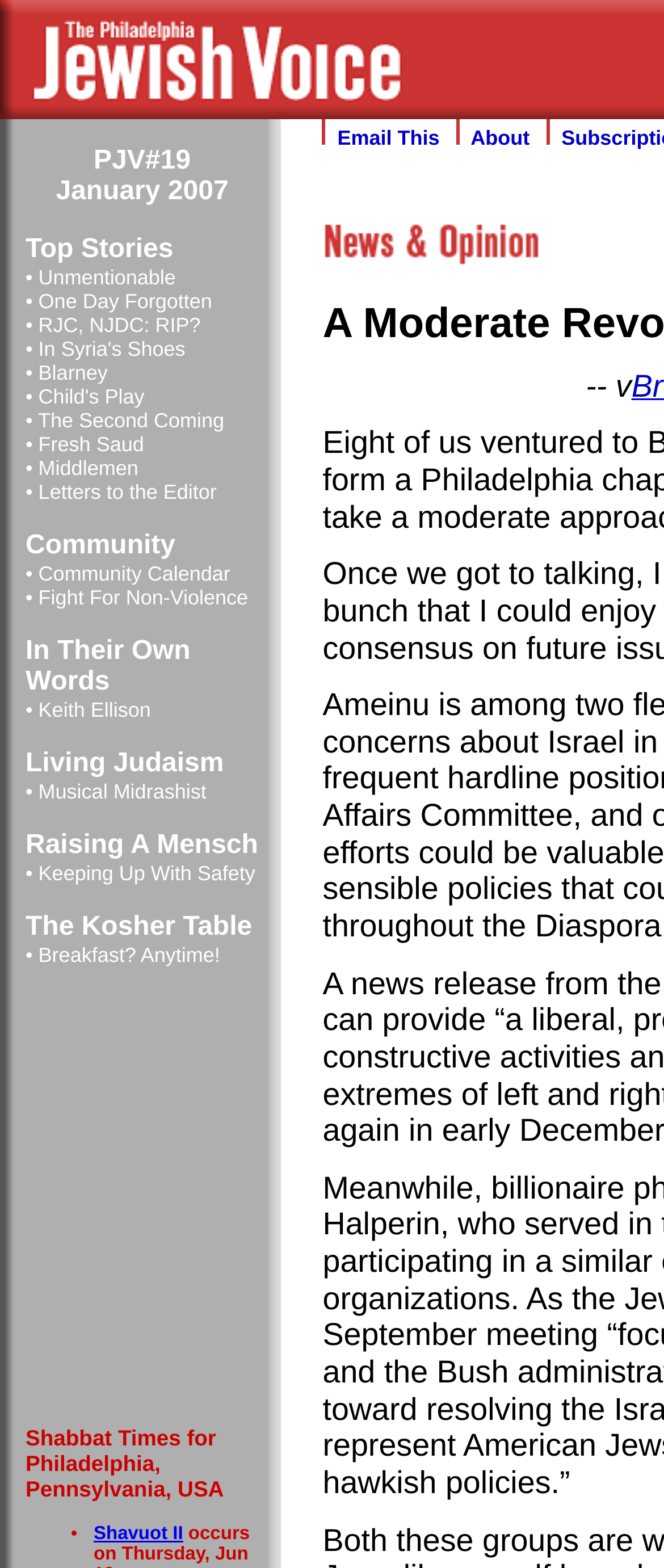What is the purpose of the 'Shabbat Times for Philadelphia, Pennsylvania, USA' section?
Refer to the image and give a detailed answer to the query.

The heading 'Shabbat Times for Philadelphia, Pennsylvania, USA' suggests that this section is intended to provide information about Shabbat times in Philadelphia, Pennsylvania, USA.